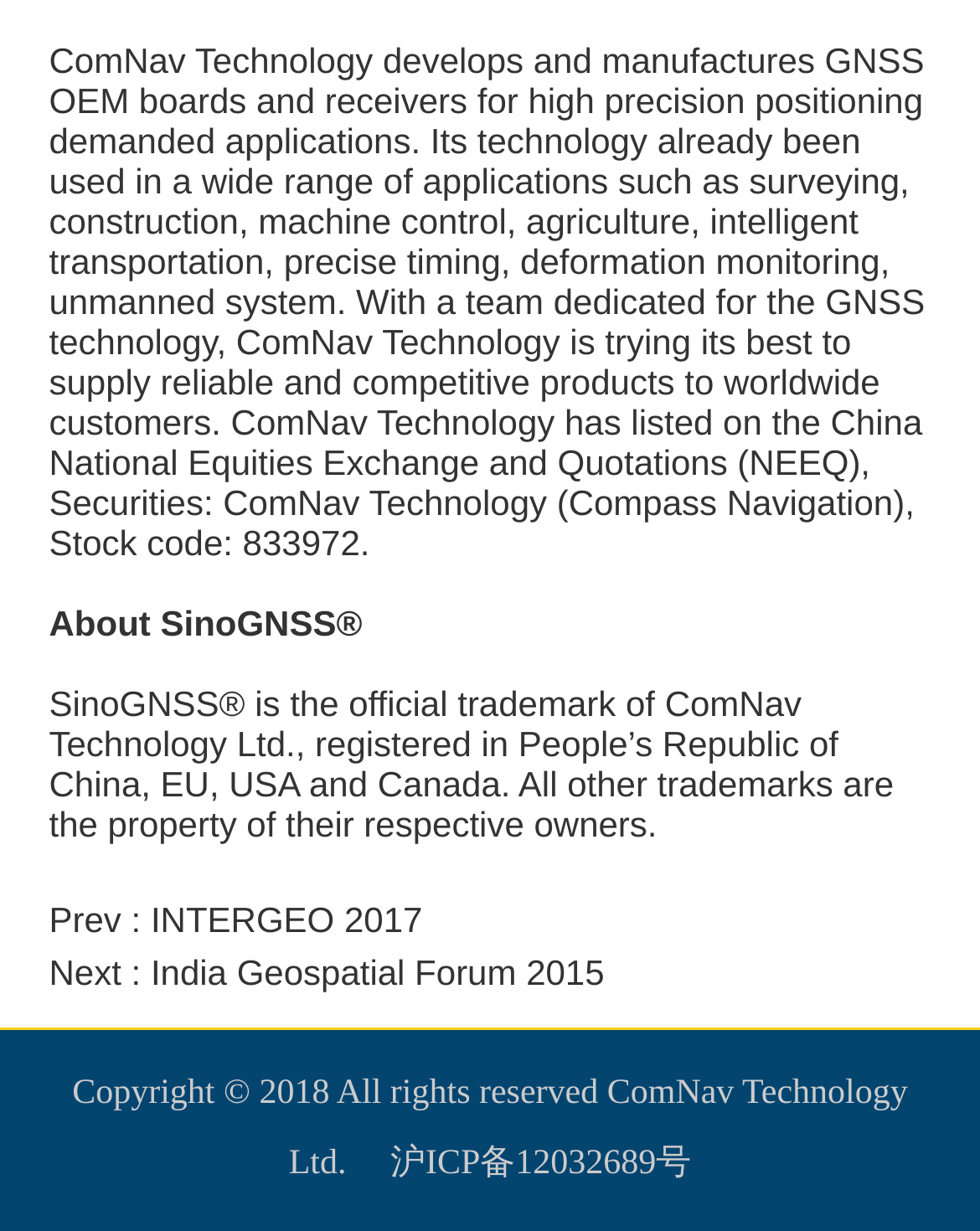From the details in the image, provide a thorough response to the question: What year is the copyright of ComNav Technology Ltd.?

According to the StaticText element with bounding box coordinates [0.074, 0.874, 0.926, 0.962], the copyright of ComNav Technology Ltd. is 2018.